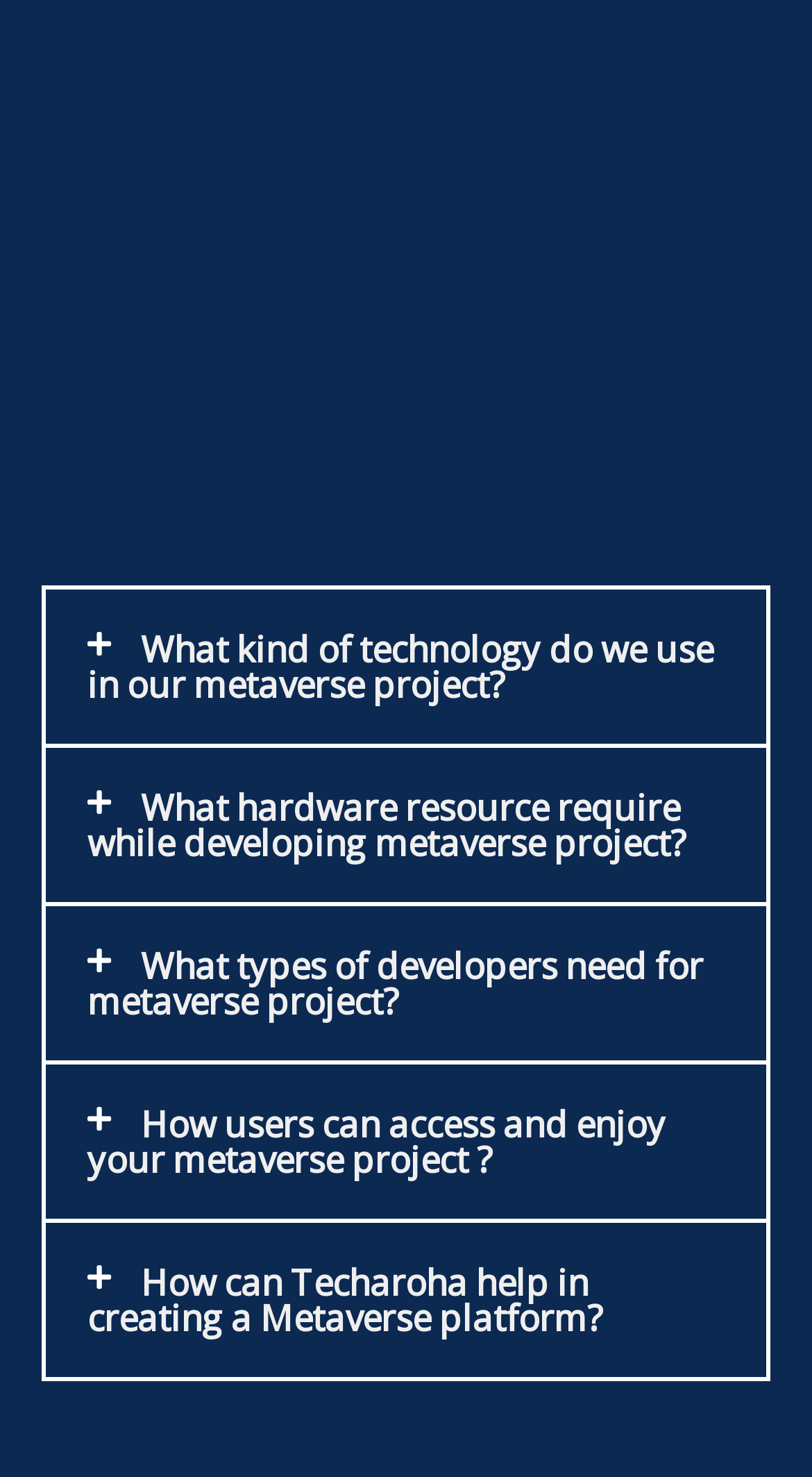Locate the bounding box coordinates of the area that needs to be clicked to fulfill the following instruction: "Expand 'What hardware resource require while developing metaverse project?'". The coordinates should be in the format of four float numbers between 0 and 1, namely [left, top, right, bottom].

[0.056, 0.507, 0.944, 0.611]